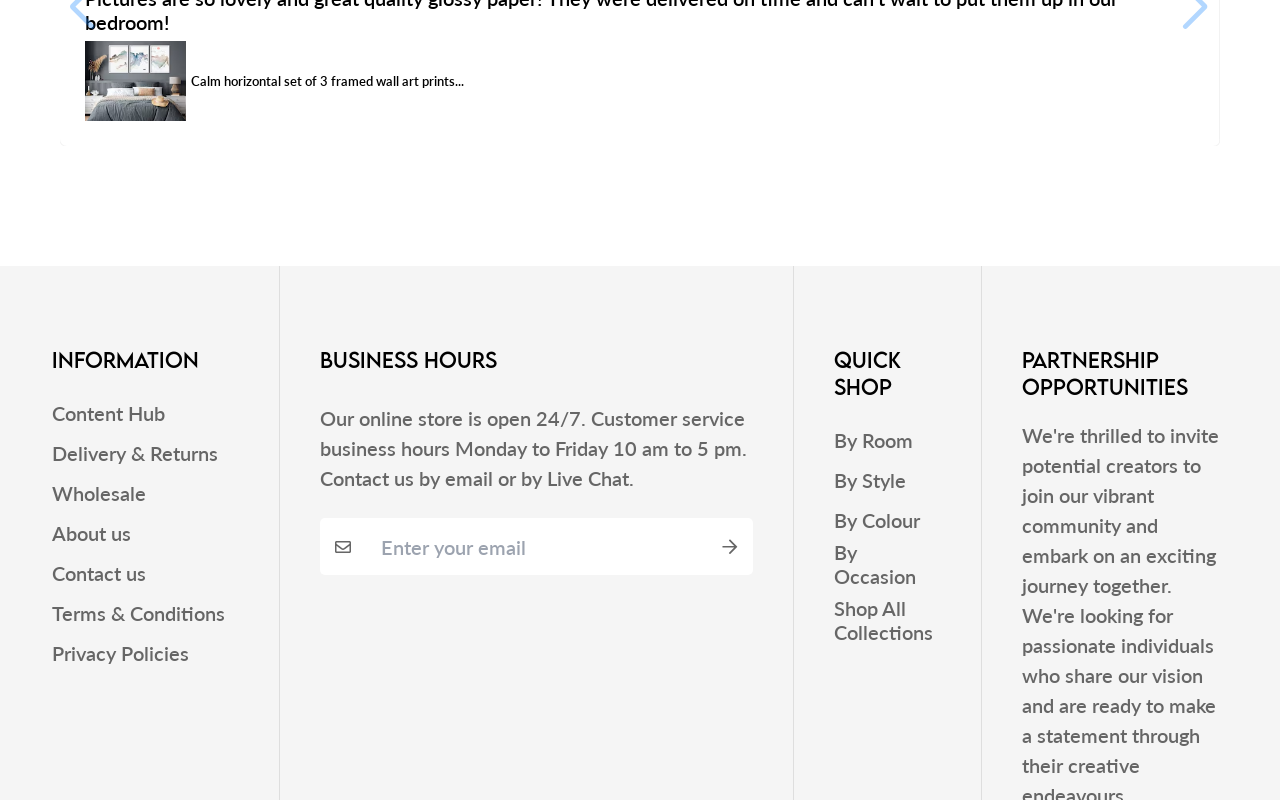Find the bounding box coordinates of the area that needs to be clicked in order to achieve the following instruction: "Select an option from the combobox". The coordinates should be specified as four float numbers between 0 and 1, i.e., [left, top, right, bottom].

None